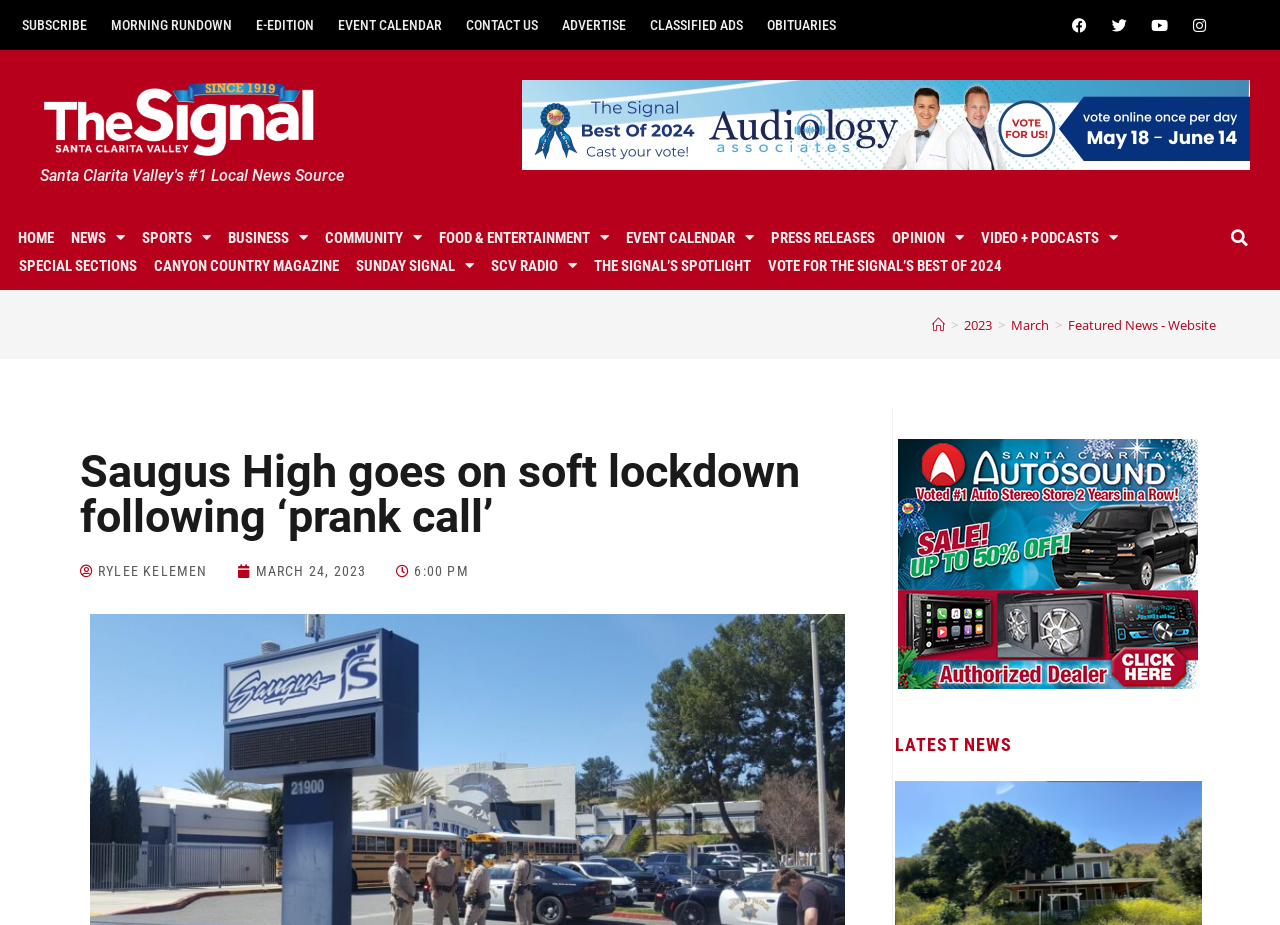Identify the bounding box coordinates for the element you need to click to achieve the following task: "Go to the home page". The coordinates must be four float values ranging from 0 to 1, formatted as [left, top, right, bottom].

[0.008, 0.242, 0.048, 0.272]